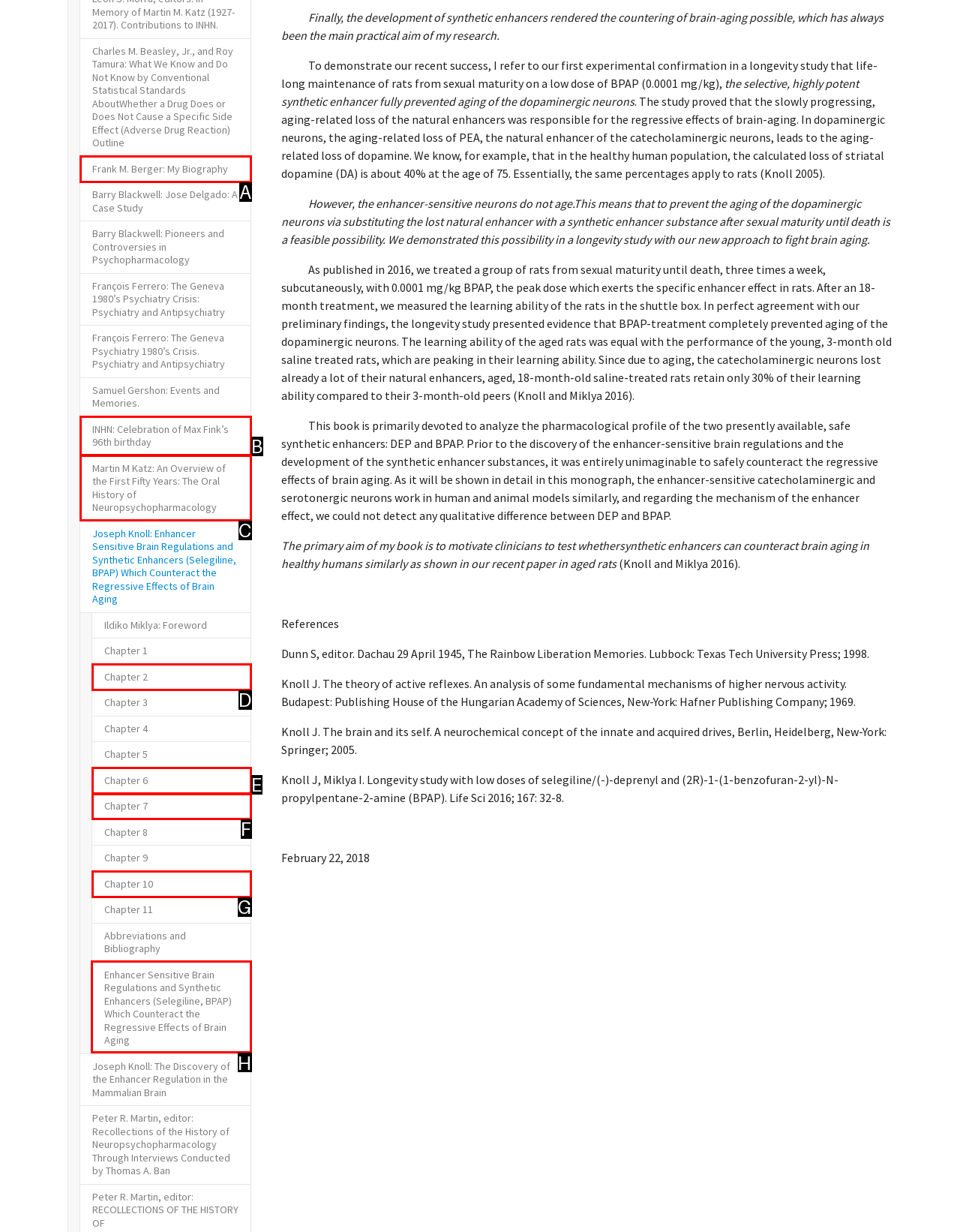Determine which option should be clicked to carry out this task: Click the link 'Enhancer Sensitive Brain Regulations and Synthetic Enhancers (Selegiline, BPAP) Which Counteract the Regressive Effects of Brain Aging'
State the letter of the correct choice from the provided options.

H